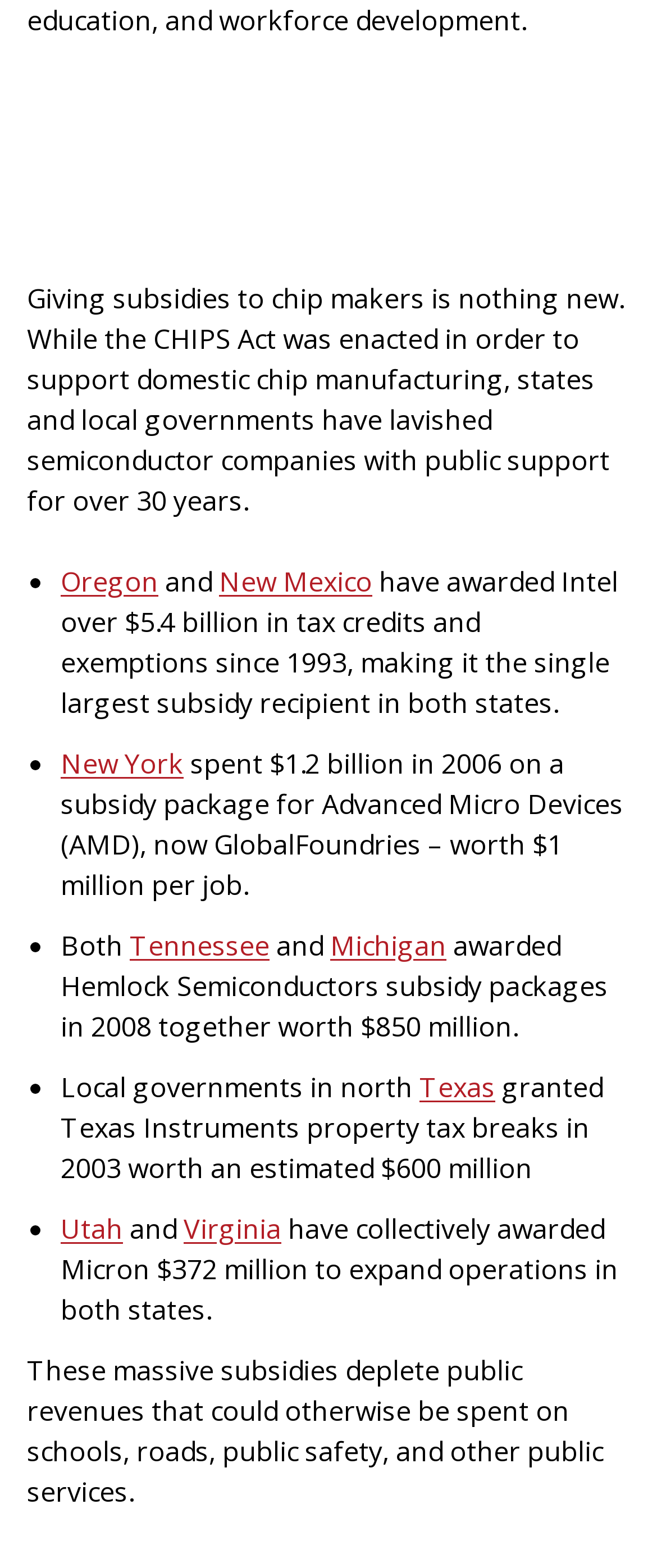Provide your answer in a single word or phrase: 
What is the purpose of the CHIPS Act?

Support domestic chip manufacturing